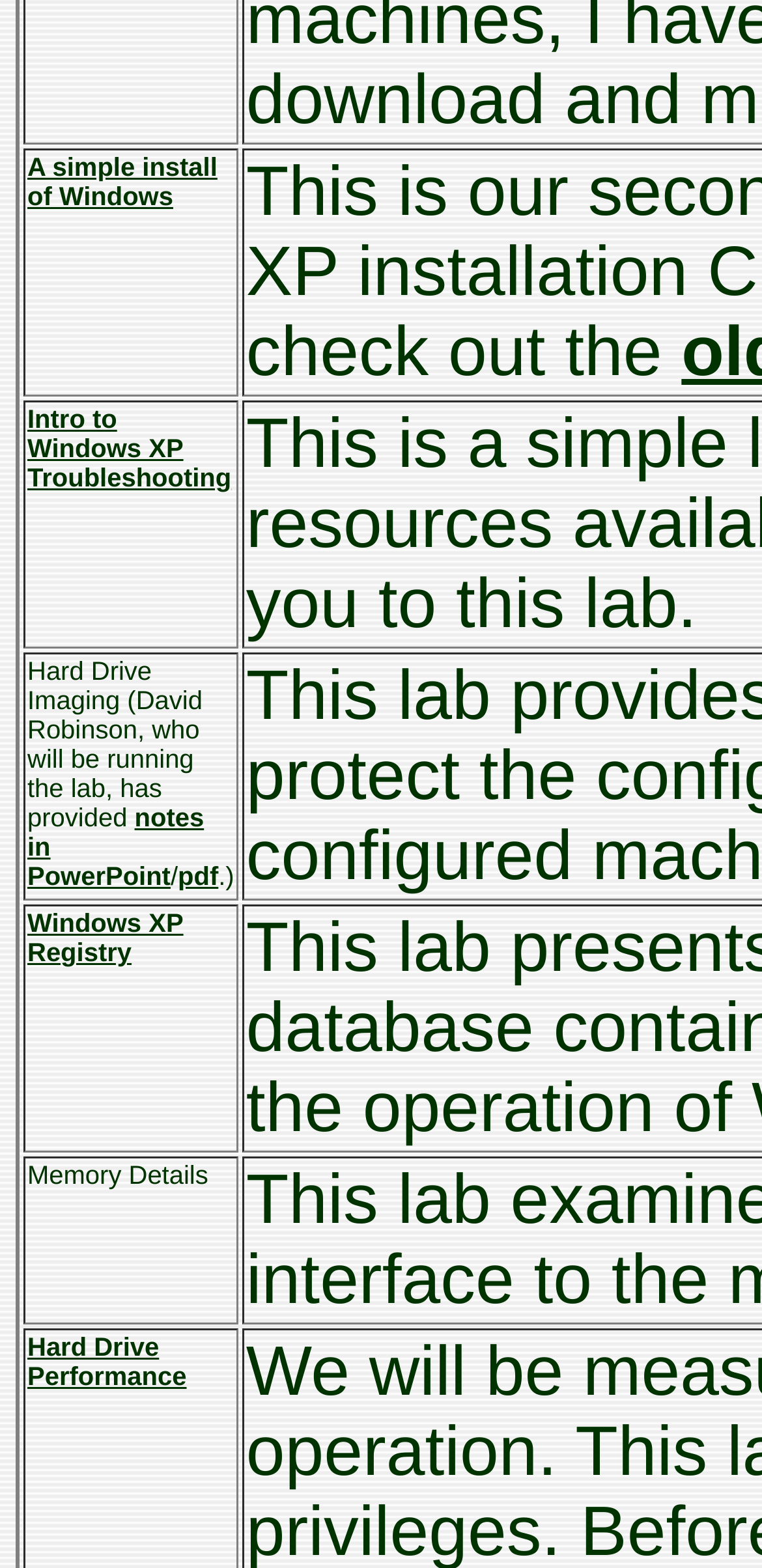Provide your answer to the question using just one word or phrase: Are the links on the webpage related to Windows?

Yes